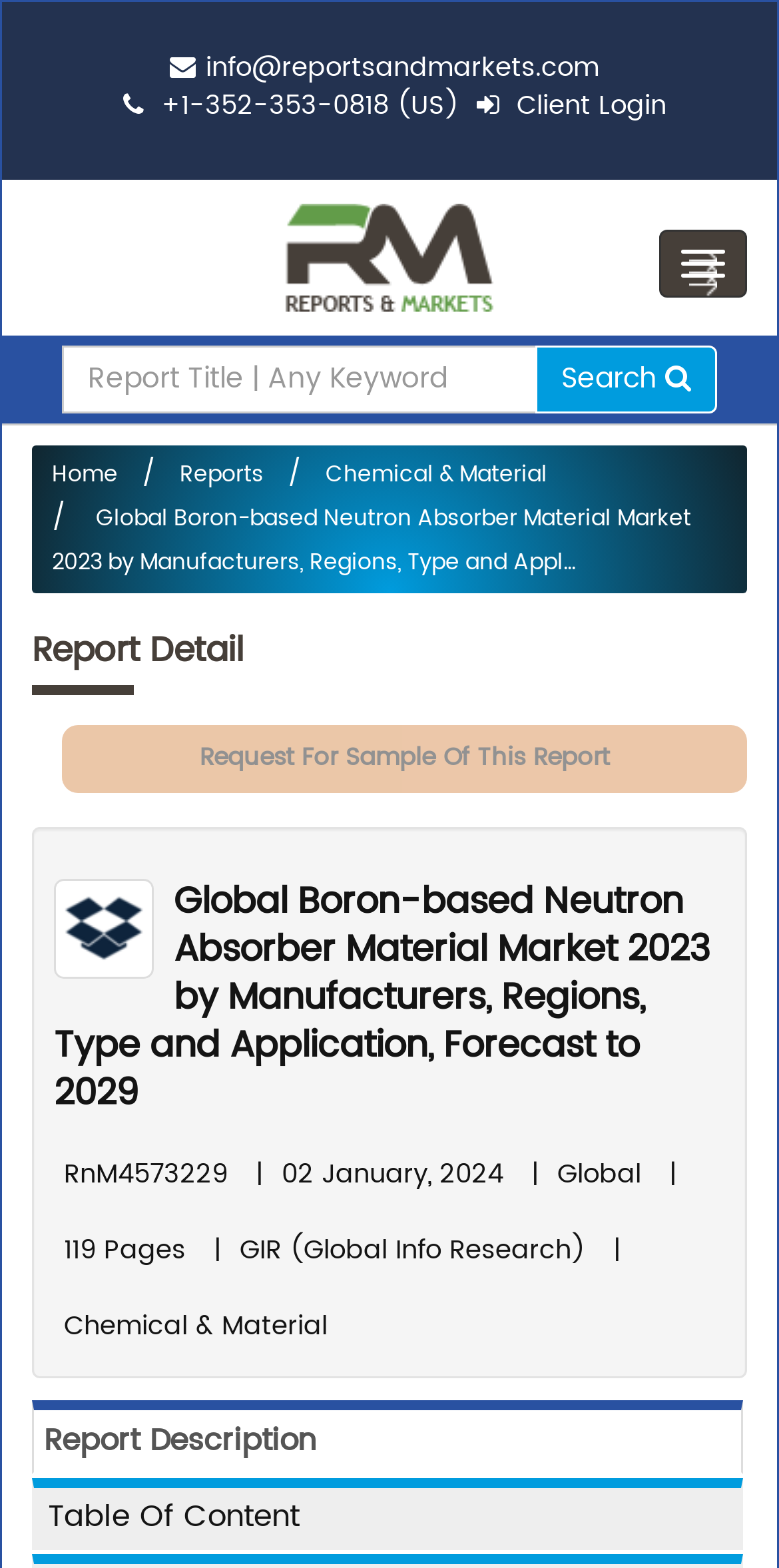Indicate the bounding box coordinates of the element that must be clicked to execute the instruction: "Print current page". The coordinates should be given as four float numbers between 0 and 1, i.e., [left, top, right, bottom].

None